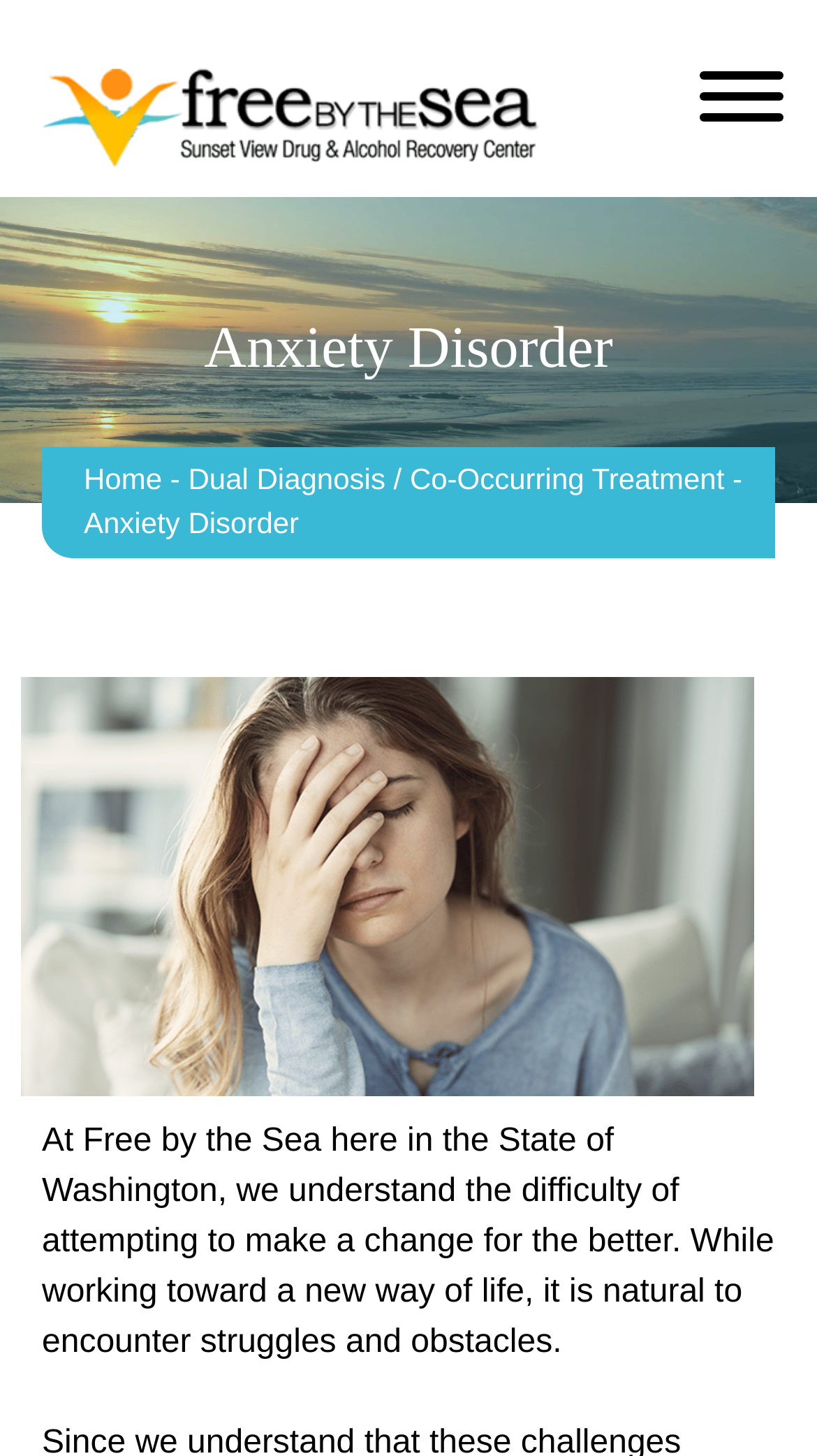Using the element description Home, predict the bounding box coordinates for the UI element. Provide the coordinates in (top-left x, top-left y, bottom-right x, bottom-right y) format with values ranging from 0 to 1.

[0.103, 0.317, 0.198, 0.34]